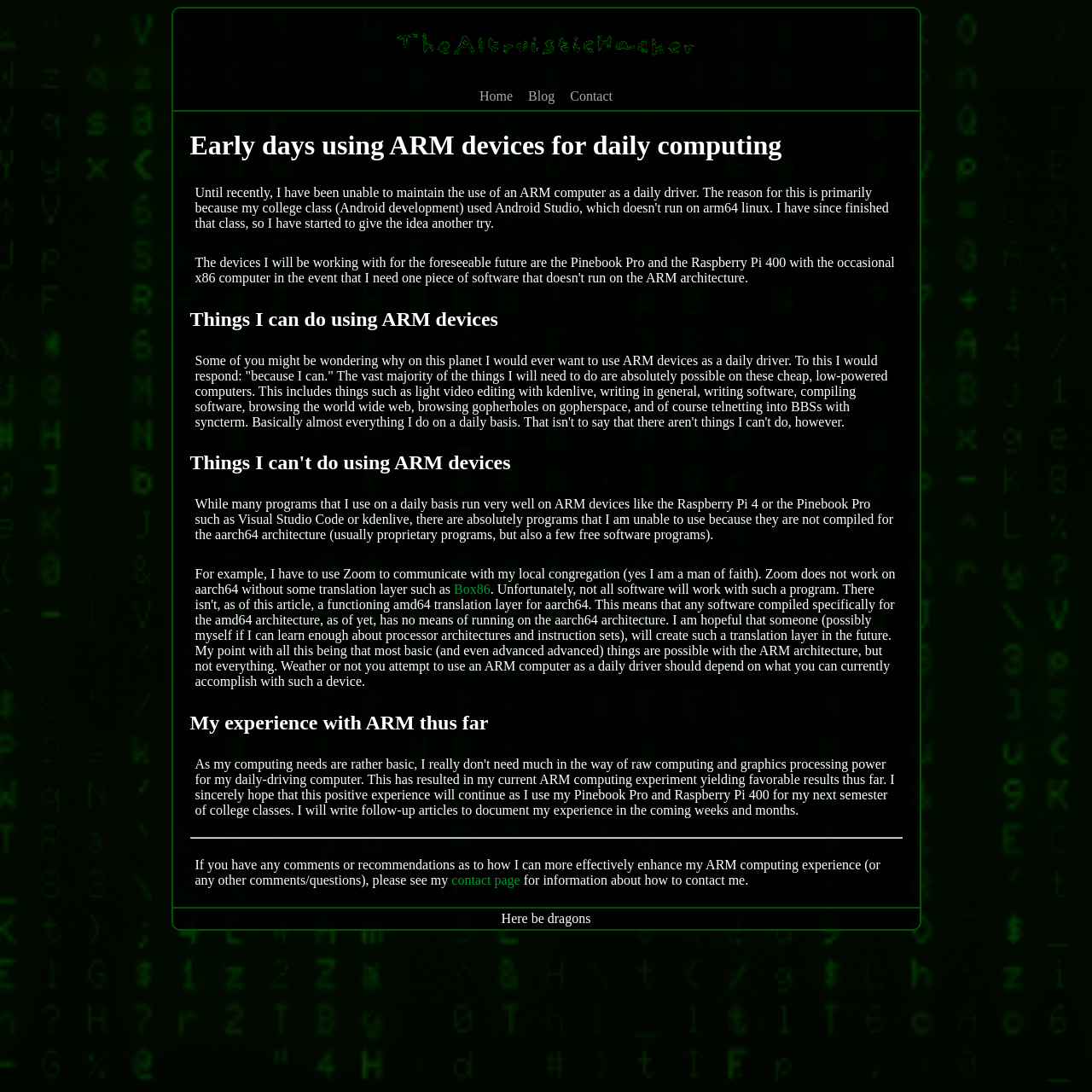Based on the image, give a detailed response to the question: What is the name of the program the author uses to communicate with their local congregation?

The name of the program the author uses to communicate with their local congregation is mentioned in the StaticText element, which states that the author has to use Zoom to communicate with their local congregation.